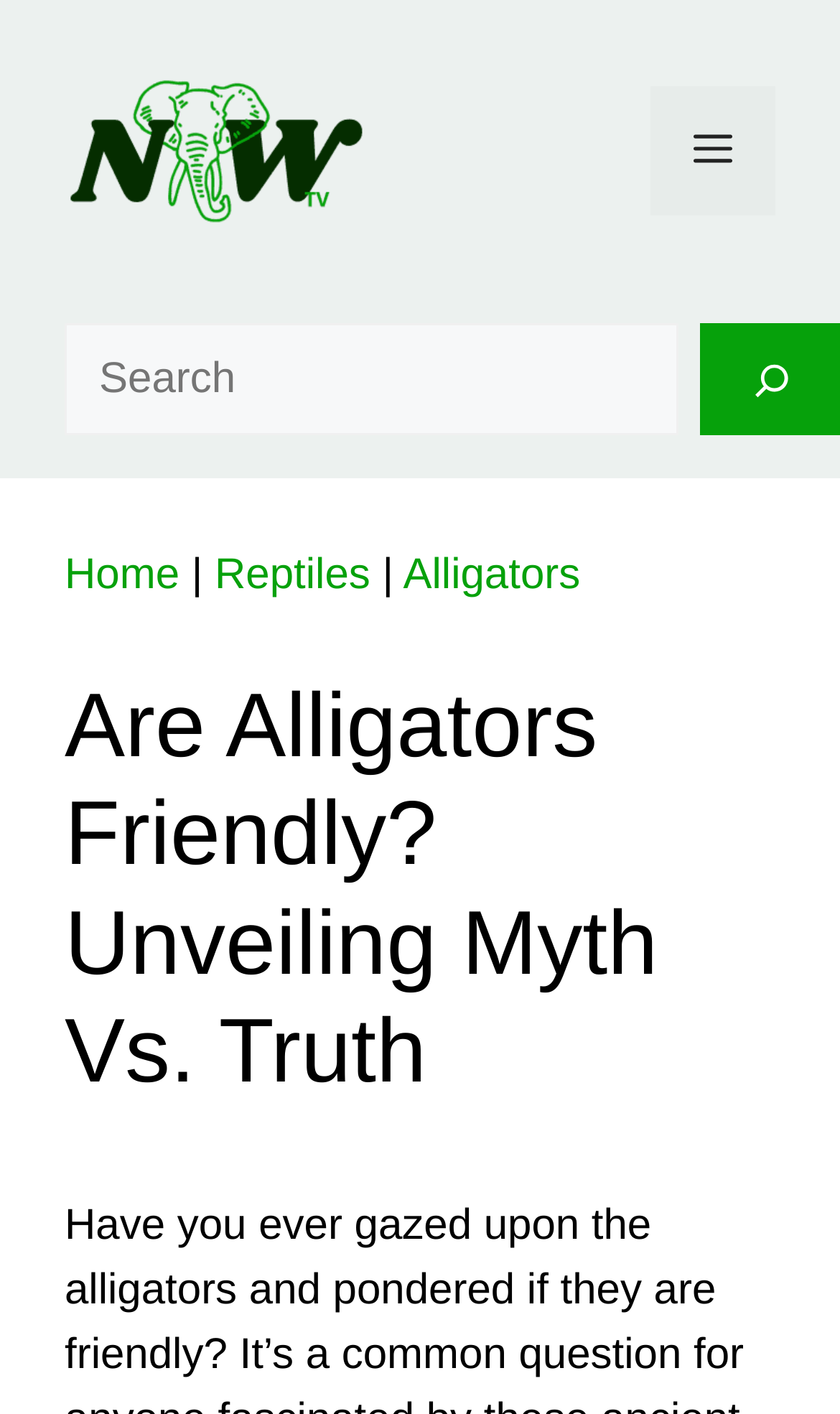Respond to the following question with a brief word or phrase:
What is the name of the website?

Nature and Wildlife TV